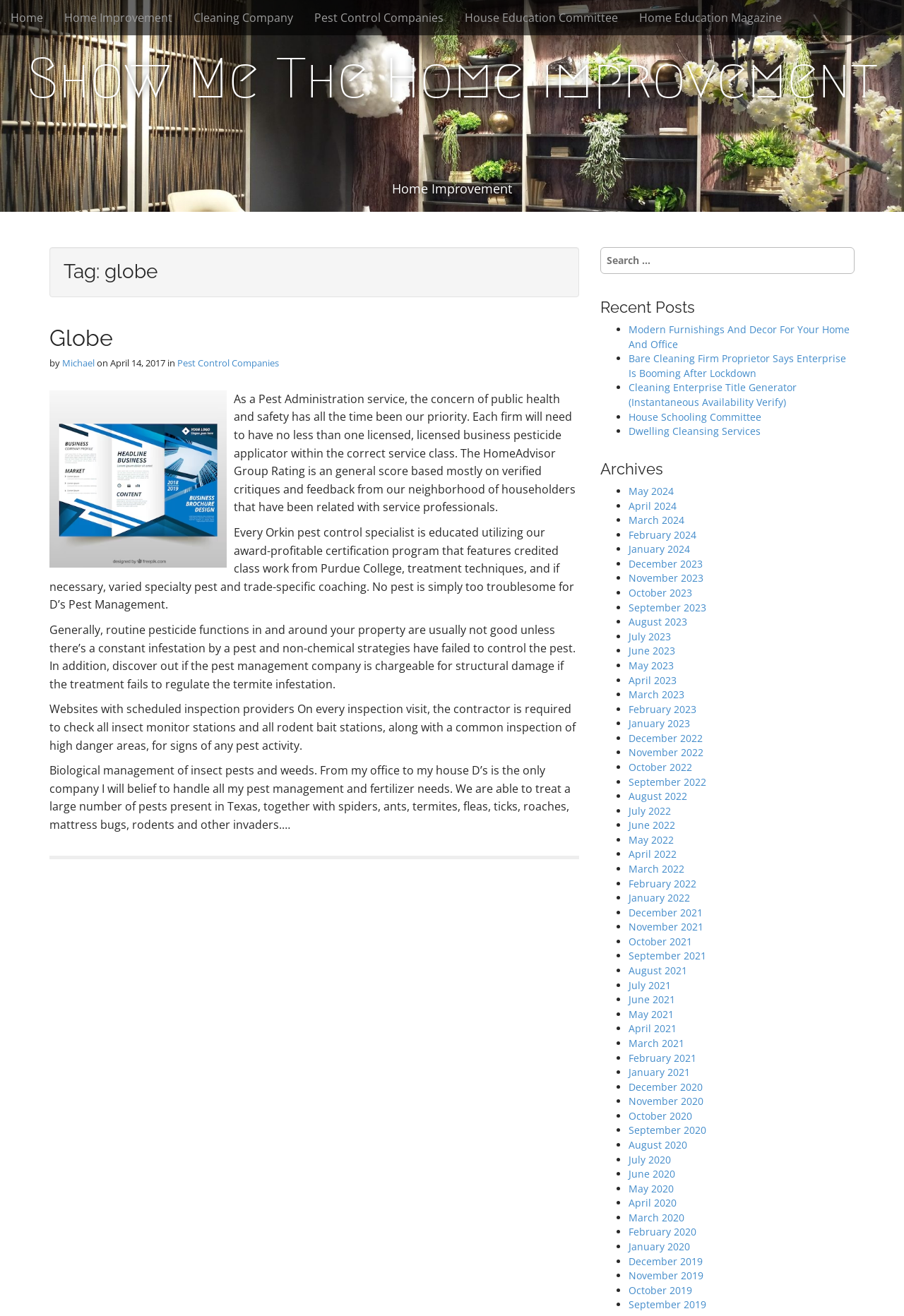Convey a detailed summary of the webpage, mentioning all key elements.

The webpage is about home improvement and pest control, with a focus on the "Globe" archives. At the top, there are seven links to different categories, including "Home", "Home Improvement", "Cleaning Company", and "Pest Control Companies". Below these links, there is a table with a heading "Tag: globe" and a link to "Show Me The Home improvement".

The main content of the page is an article about pest control, with a heading "Globe" and a subheading "by Michael on April 14, 2017". The article discusses the importance of public health and safety in pest control, and mentions the need for licensed and certified professionals. There is also an image related to pest control companies.

The article is followed by several paragraphs of text discussing different aspects of pest control, including the use of pesticides, routine inspections, and biological control methods. There are also several links to other related articles and websites.

On the right side of the page, there is a search box with a label "Search for:". Below the search box, there is a heading "Recent Posts" with a list of links to recent articles, including "Modern Furnishings And Decor For Your Home And Office" and "House Schooling Committee".

Further down the page, there is a heading "Archives" with a list of links to archived articles, organized by month and year, from May 2024 to December 2022.